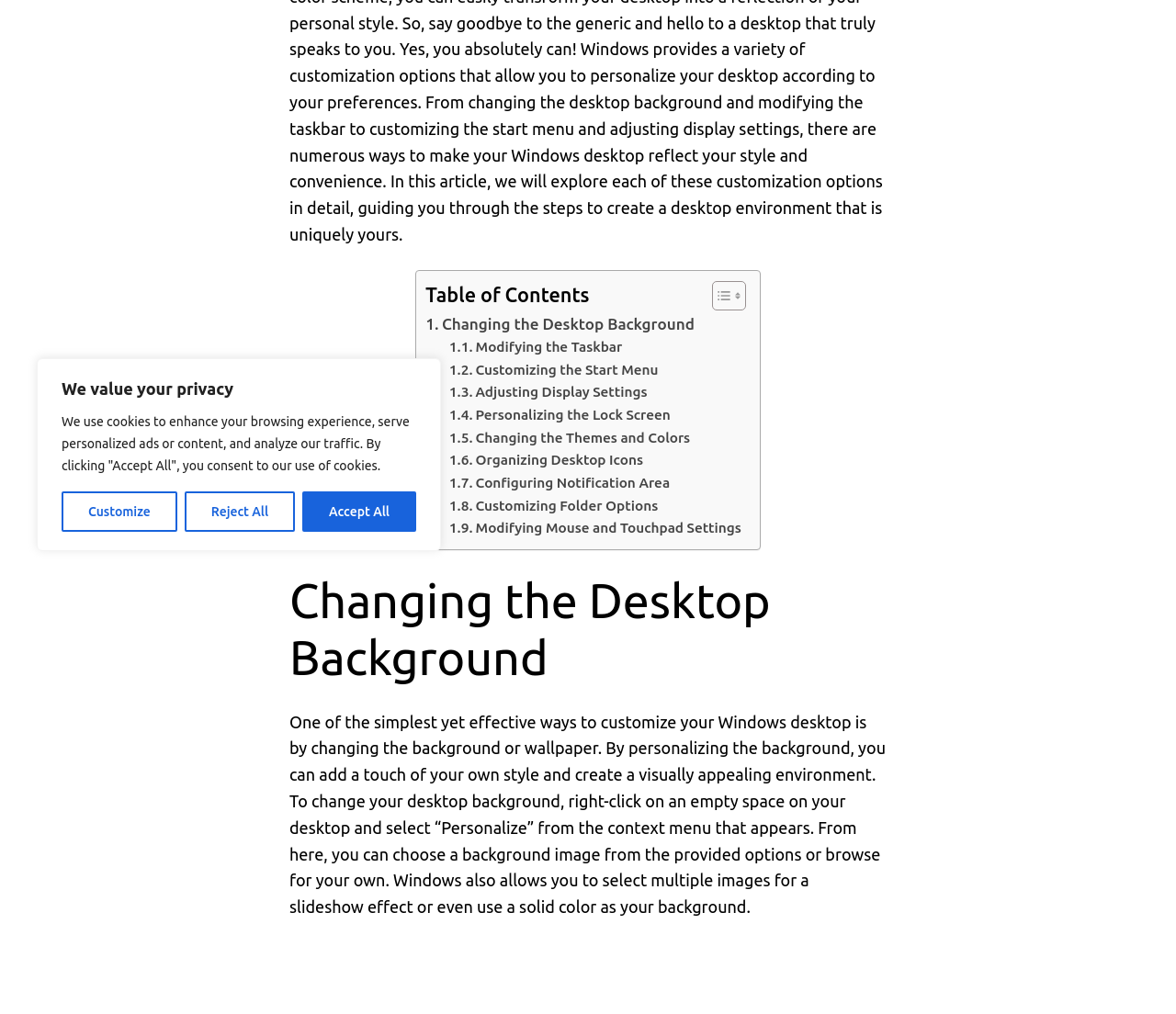Bounding box coordinates must be specified in the format (top-left x, top-left y, bottom-right x, bottom-right y). All values should be floating point numbers between 0 and 1. What are the bounding box coordinates of the UI element described as: Customize

[0.052, 0.485, 0.151, 0.524]